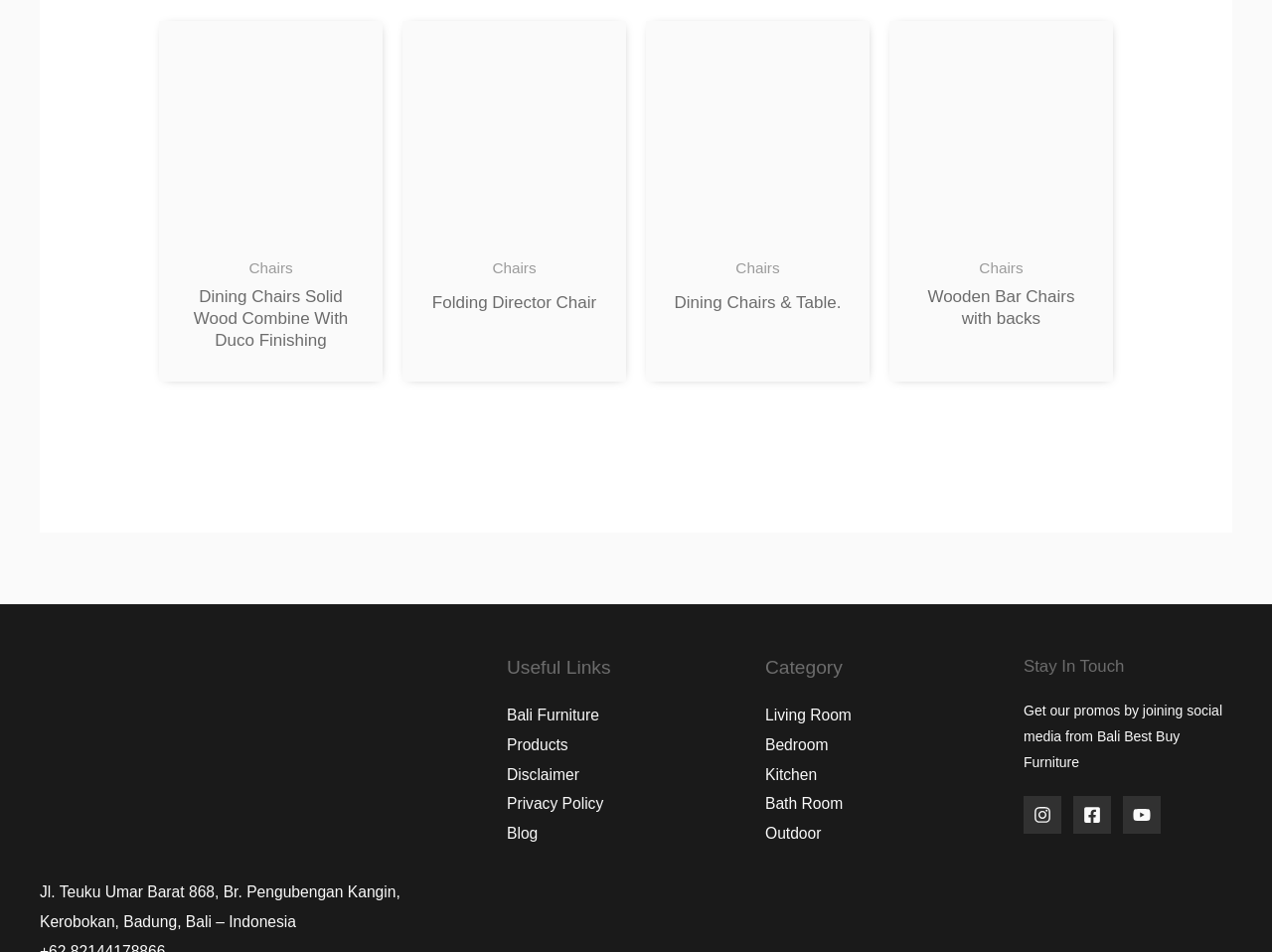Determine the bounding box coordinates for the UI element matching this description: "Wooden Bar Chairs with backs".

[0.716, 0.3, 0.858, 0.355]